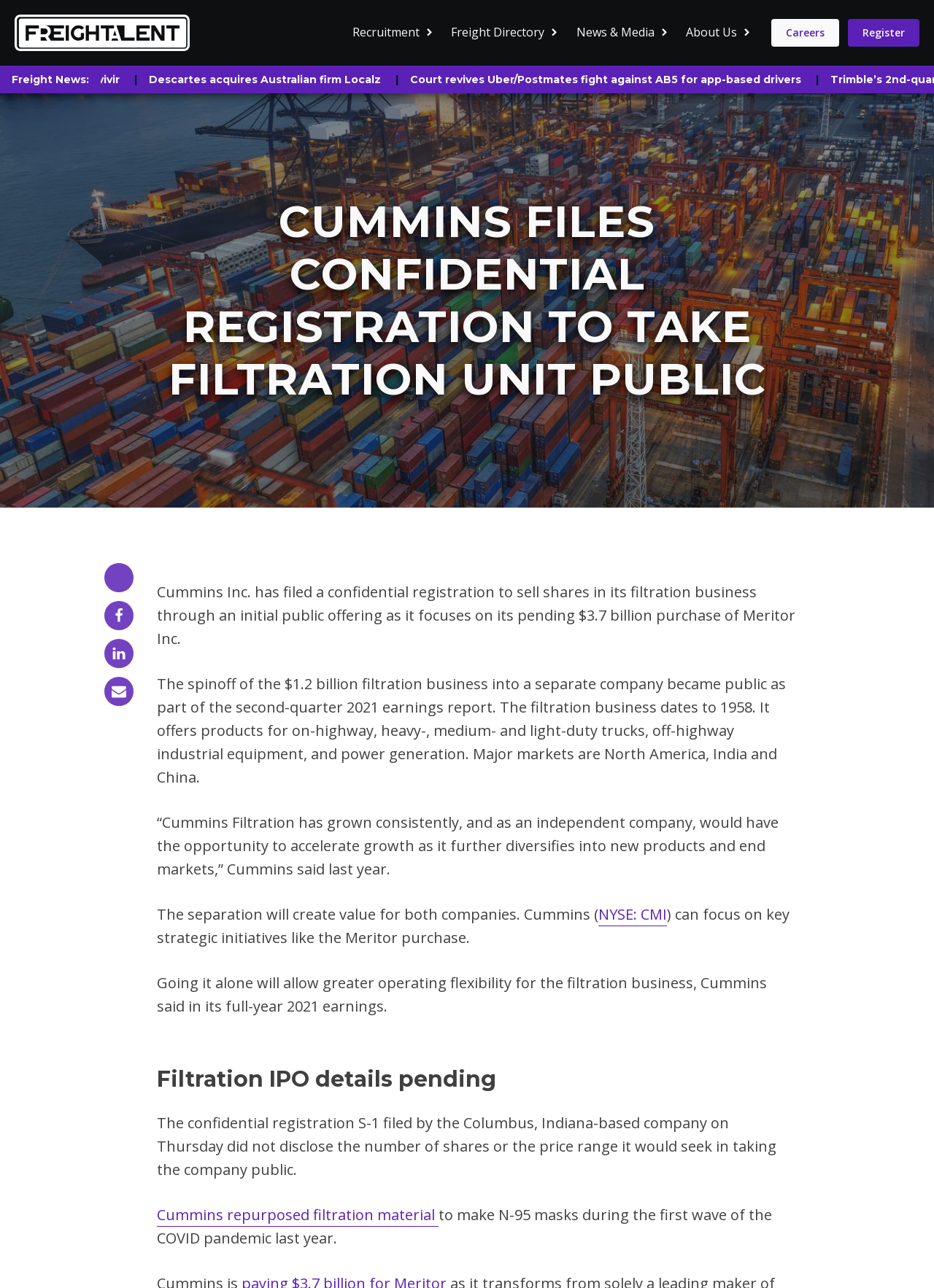Determine the coordinates of the bounding box for the clickable area needed to execute this instruction: "Click on Freight Directory".

[0.474, 0.013, 0.608, 0.038]